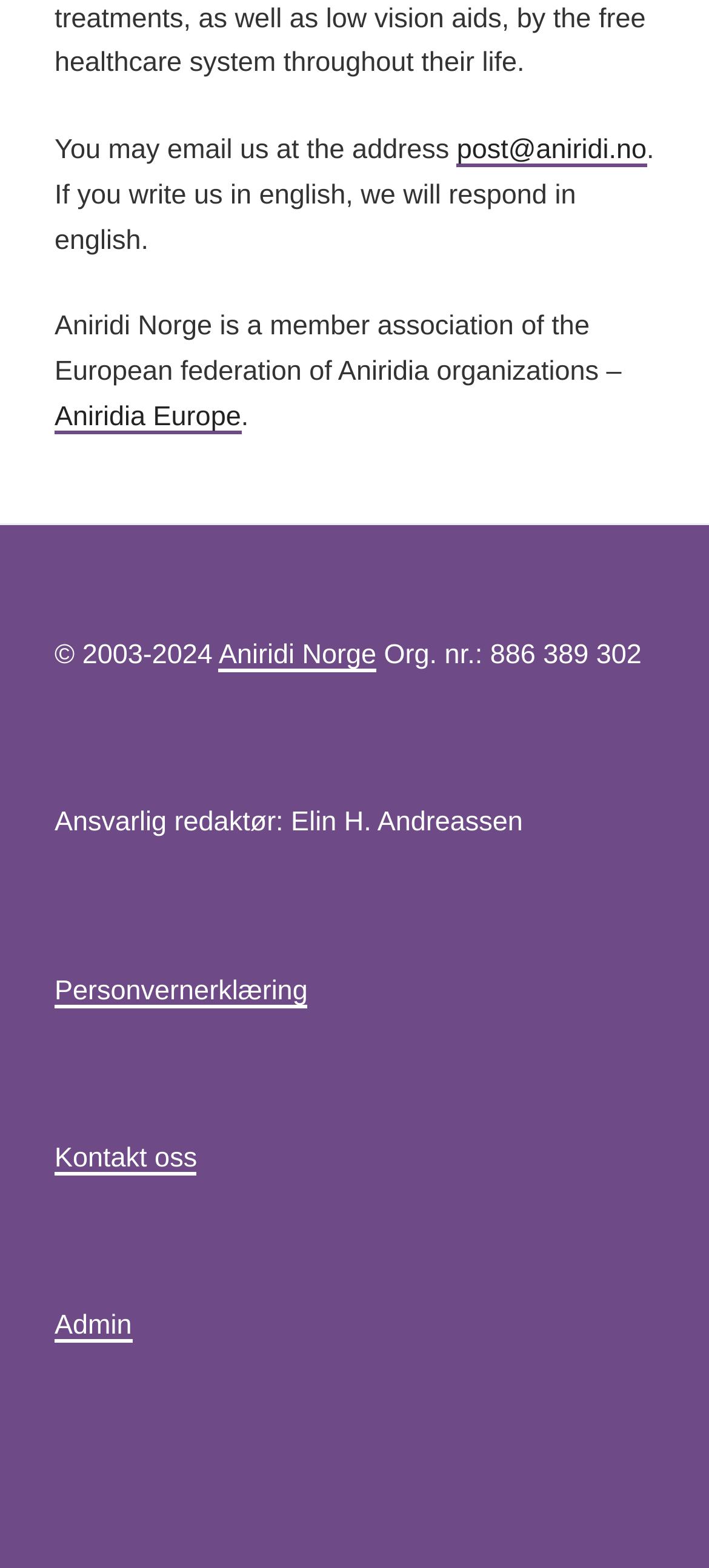What is the name of the responsible editor?
Kindly offer a detailed explanation using the data available in the image.

The name of the responsible editor can be found in the text 'Ansvarlig redaktør: Elin H. Andreassen' which is located at the bottom of the page.